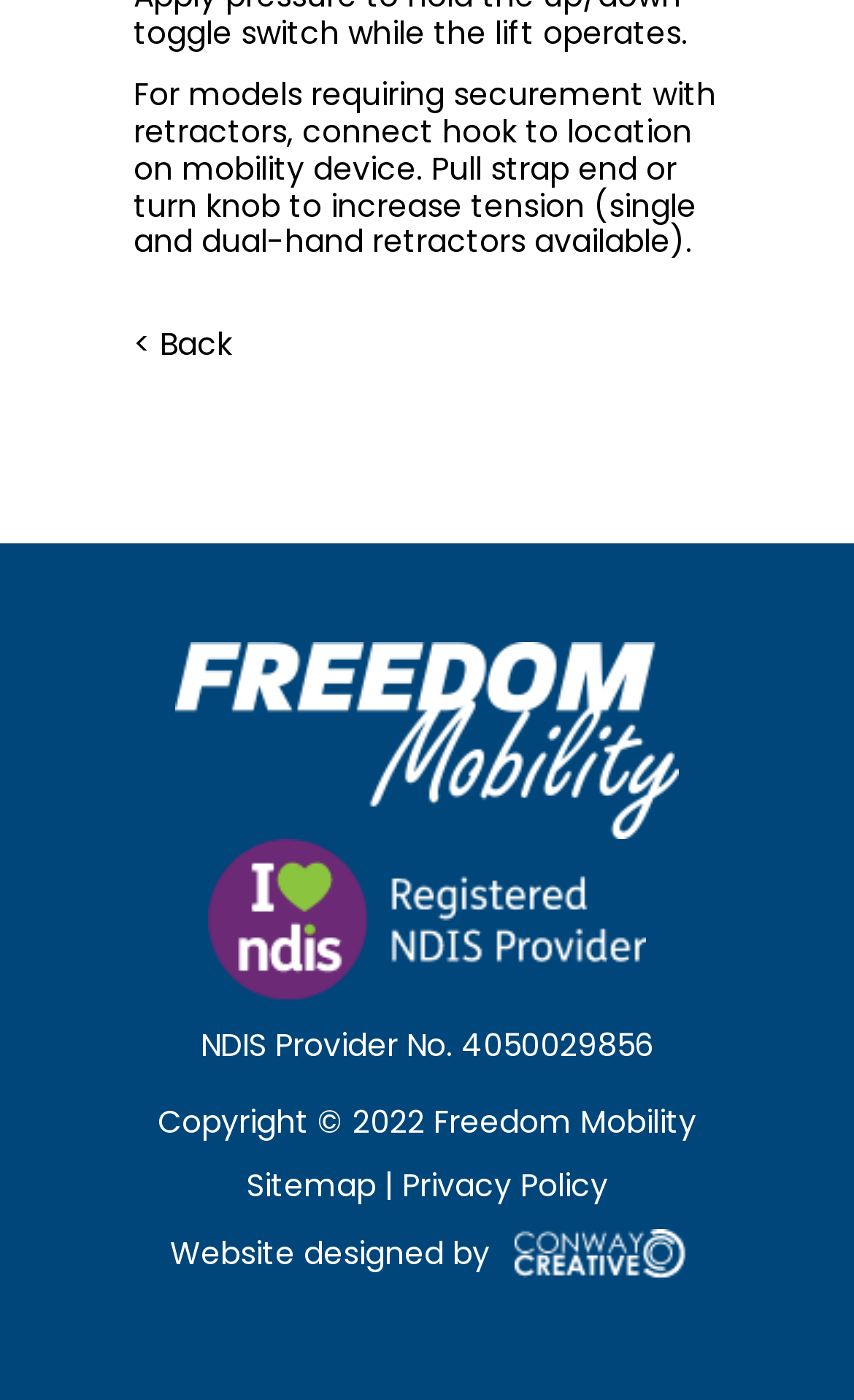What is the purpose of the hook mentioned in the instruction?
Could you answer the question in a detailed manner, providing as much information as possible?

The answer can be found in the StaticText element with the text 'For models requiring securement with retractors, connect hook to location on mobility device.'. This instruction suggests that the hook is used to connect to a mobility device.